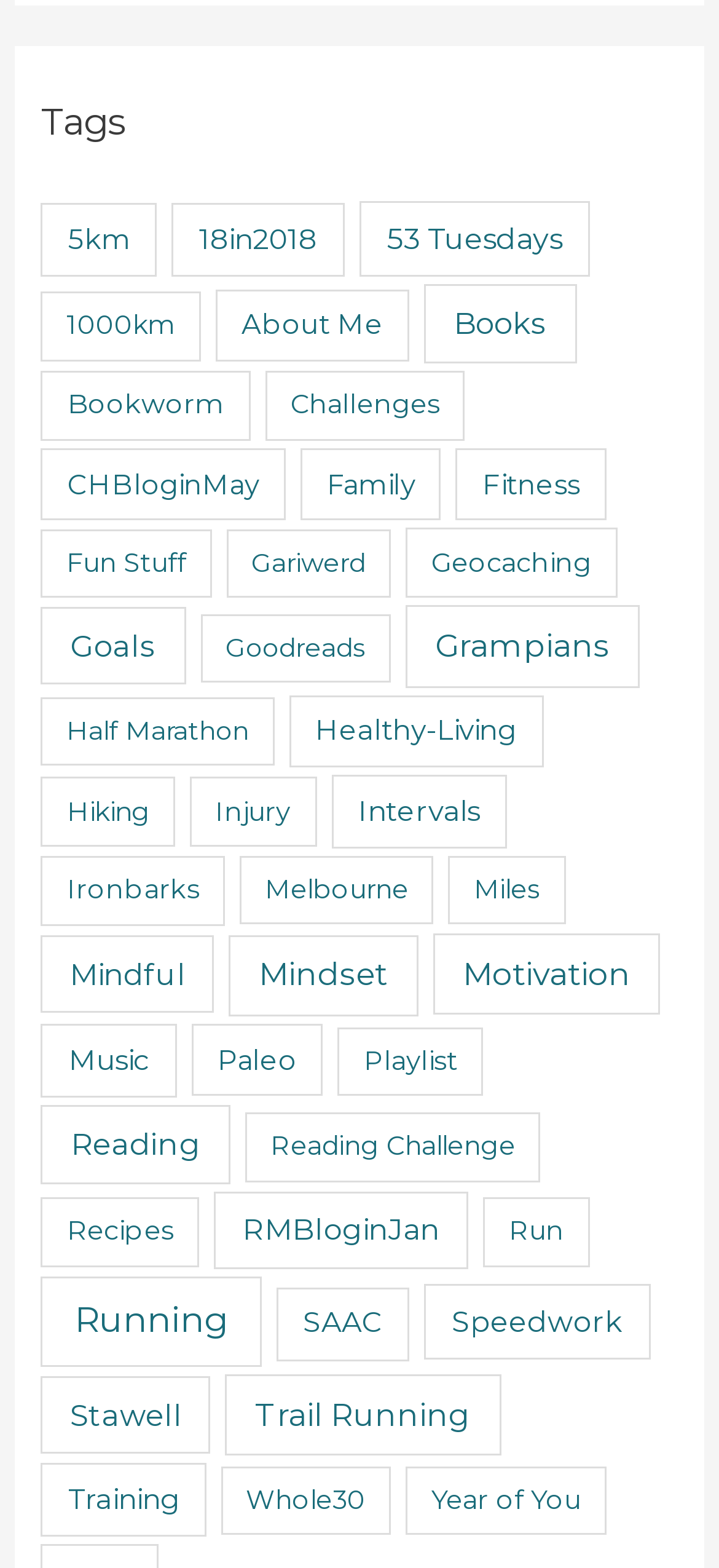Please provide a one-word or phrase answer to the question: 
How many categories are listed on the page?

44